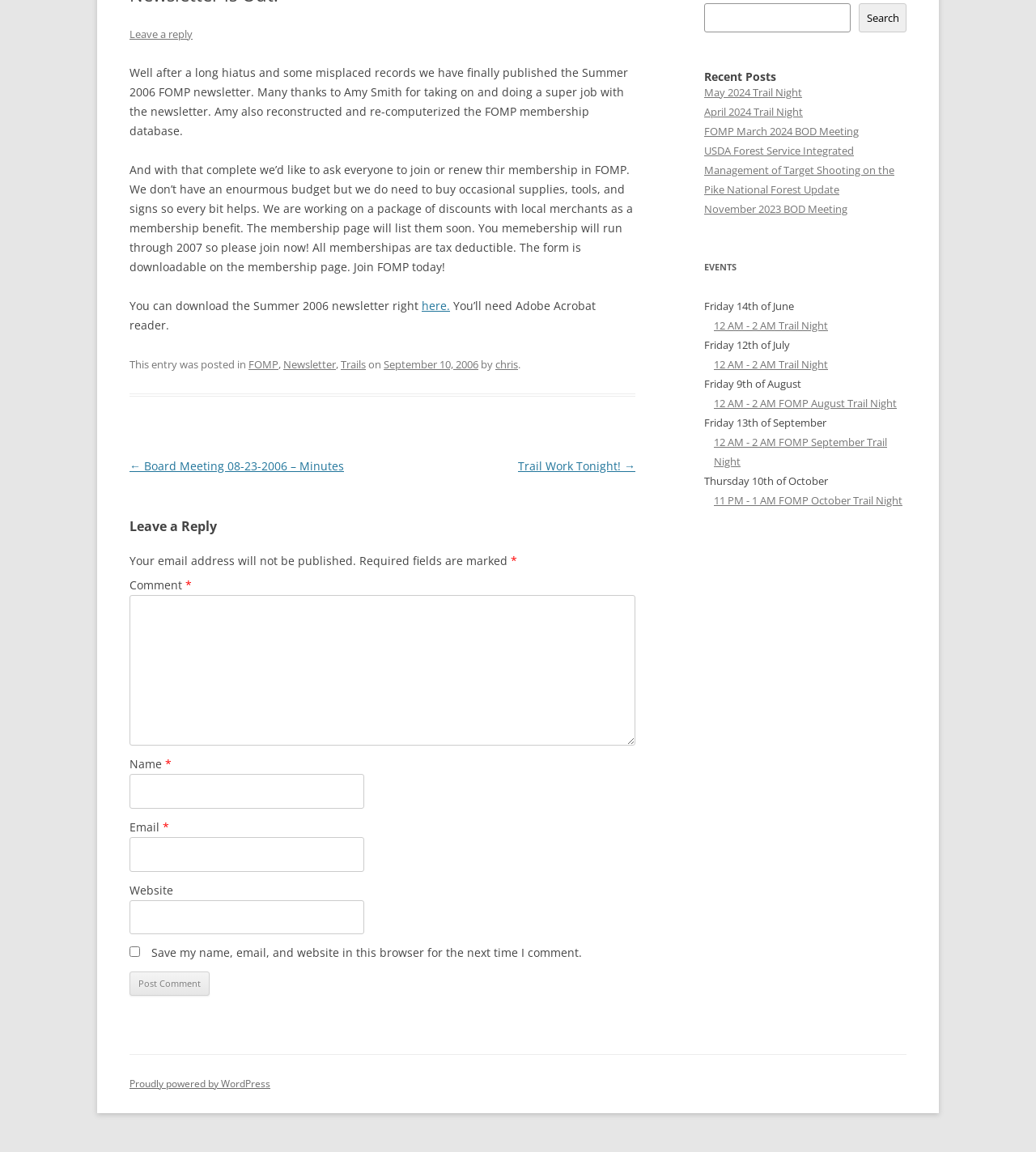Identify and provide the bounding box coordinates of the UI element described: "Trails". The coordinates should be formatted as [left, top, right, bottom], with each number being a float between 0 and 1.

[0.329, 0.31, 0.353, 0.323]